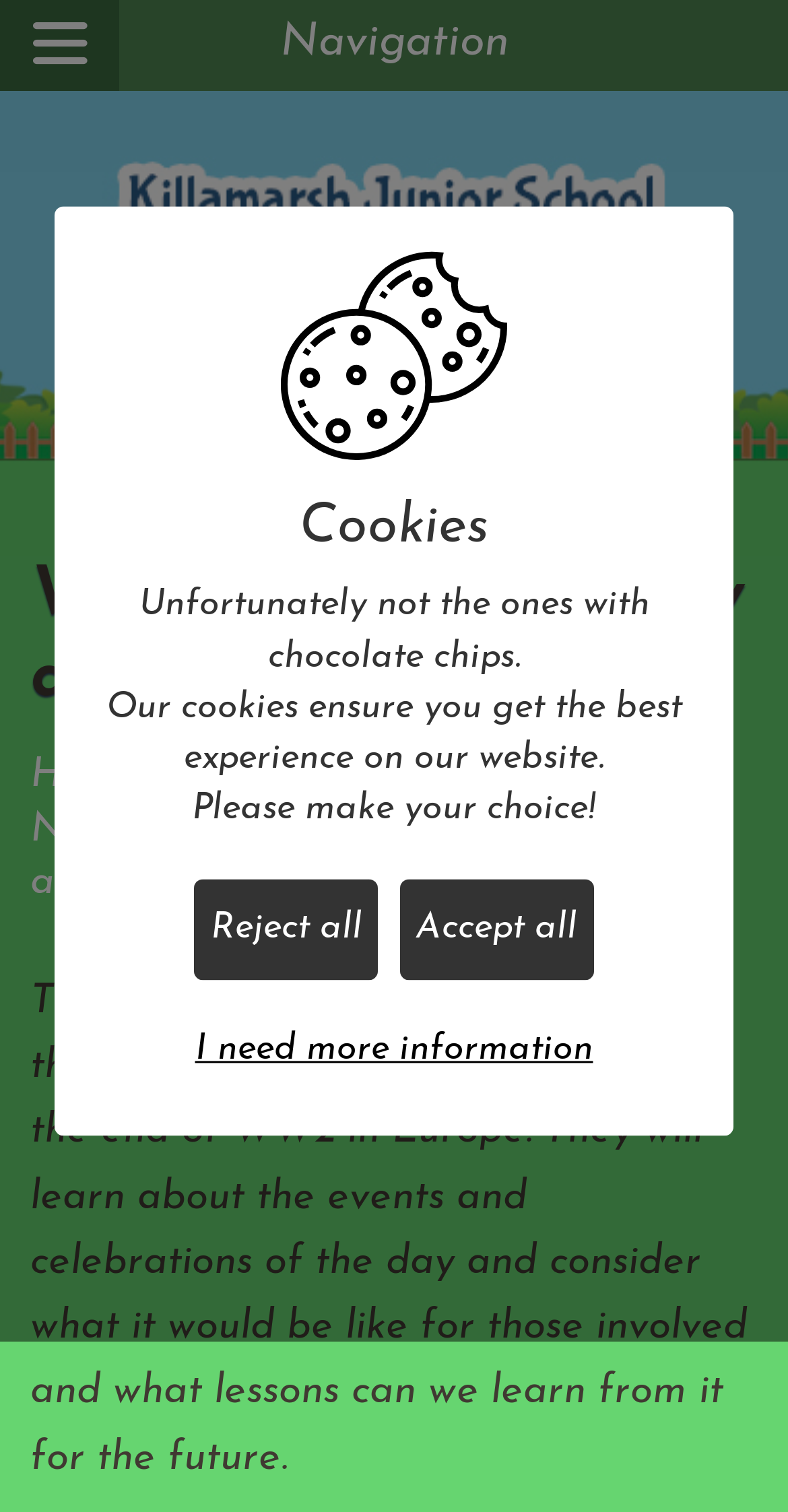Provide the bounding box coordinates of the UI element that matches the description: "Vision, Ethos & Strategy".

[0.0, 0.058, 0.887, 0.117]